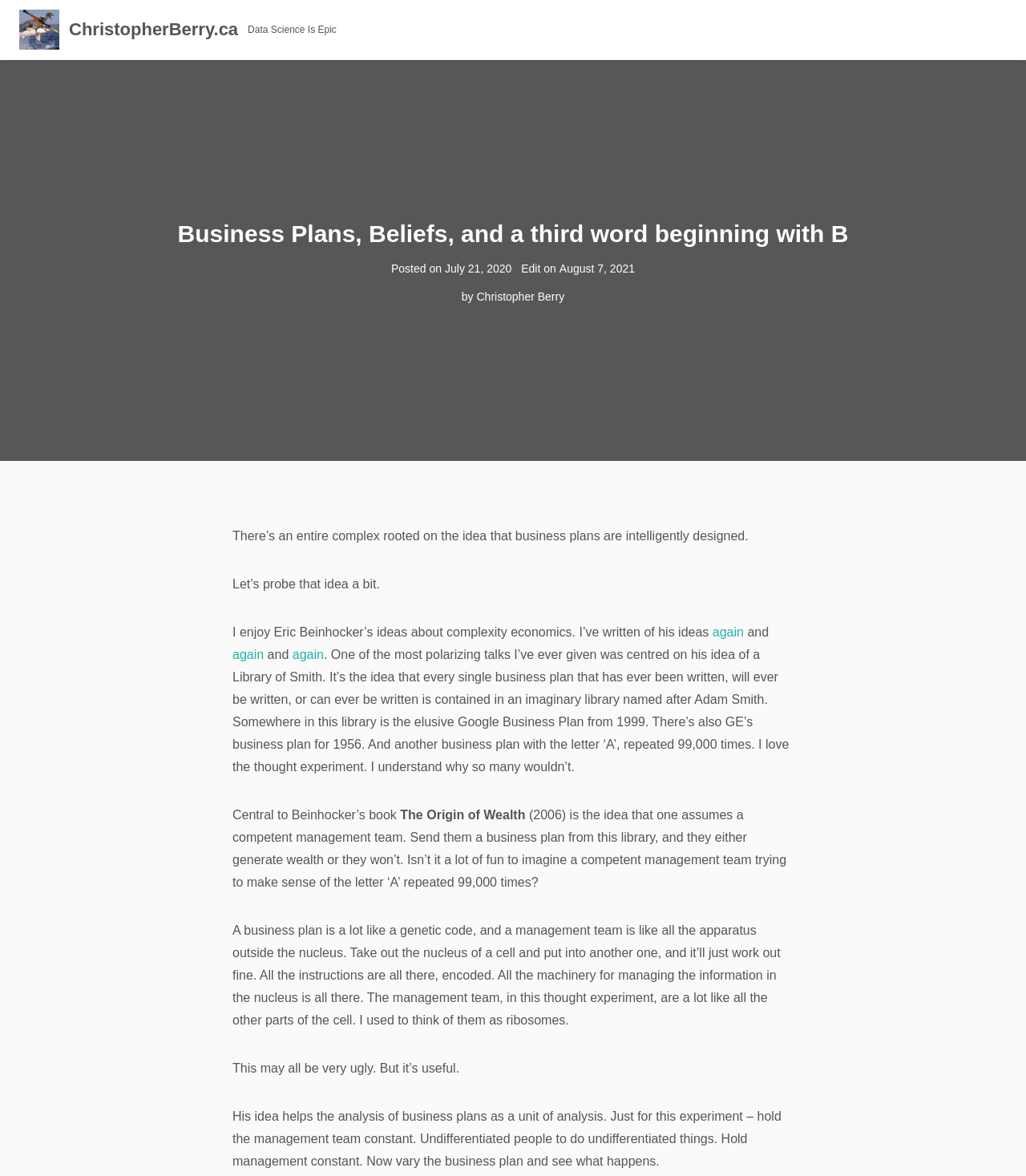Predict the bounding box of the UI element based on this description: "ChristopherBerry.ca".

[0.067, 0.016, 0.232, 0.036]